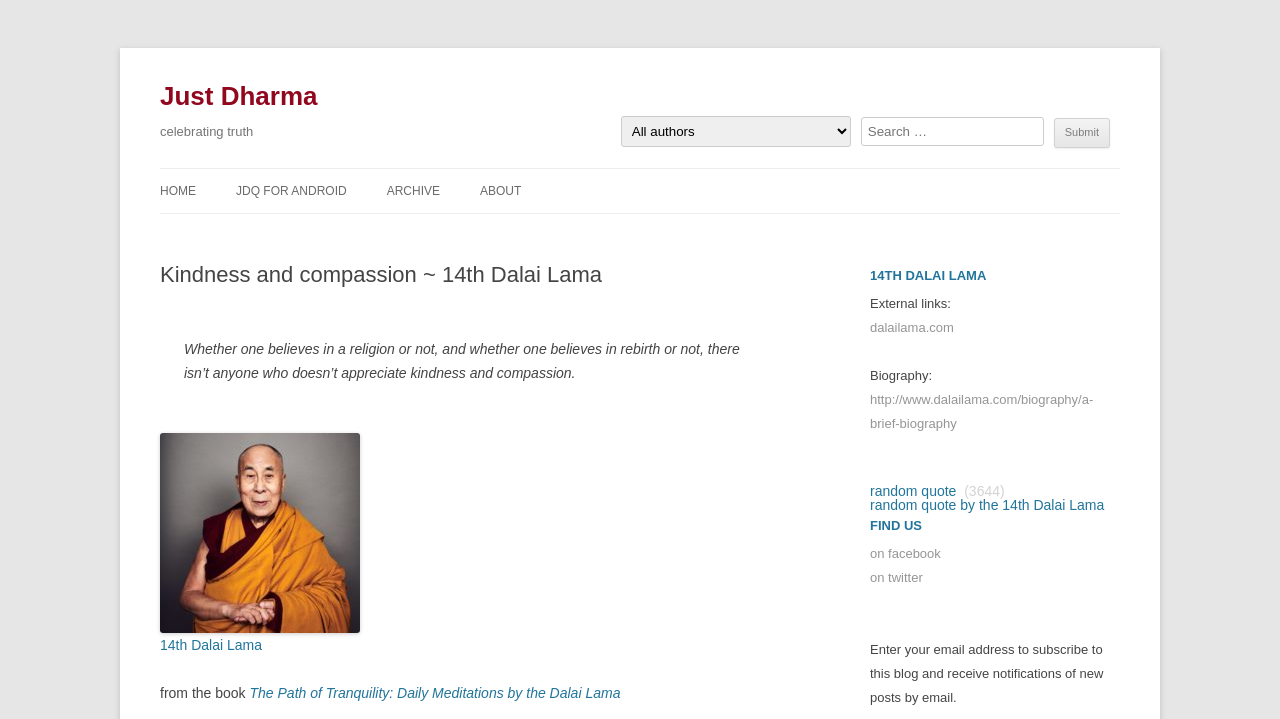Please identify the bounding box coordinates of the element's region that I should click in order to complete the following instruction: "Search for a keyword". The bounding box coordinates consist of four float numbers between 0 and 1, i.e., [left, top, right, bottom].

[0.672, 0.163, 0.815, 0.203]